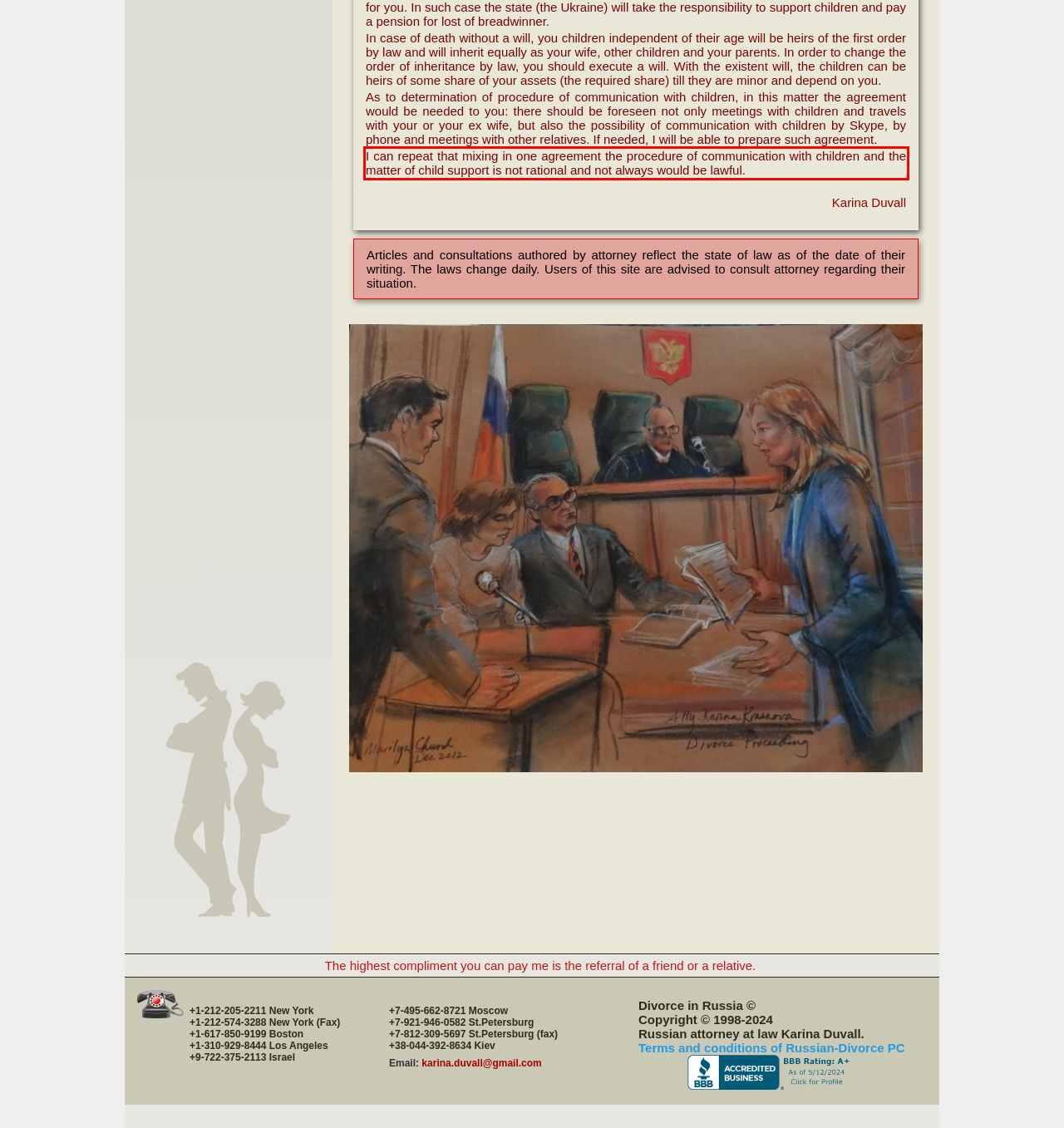Using OCR, extract the text content found within the red bounding box in the given webpage screenshot.

I can repeat that mixing in one agreement the procedure of communication with children and the matter of child support is not rational and not always would be lawful.